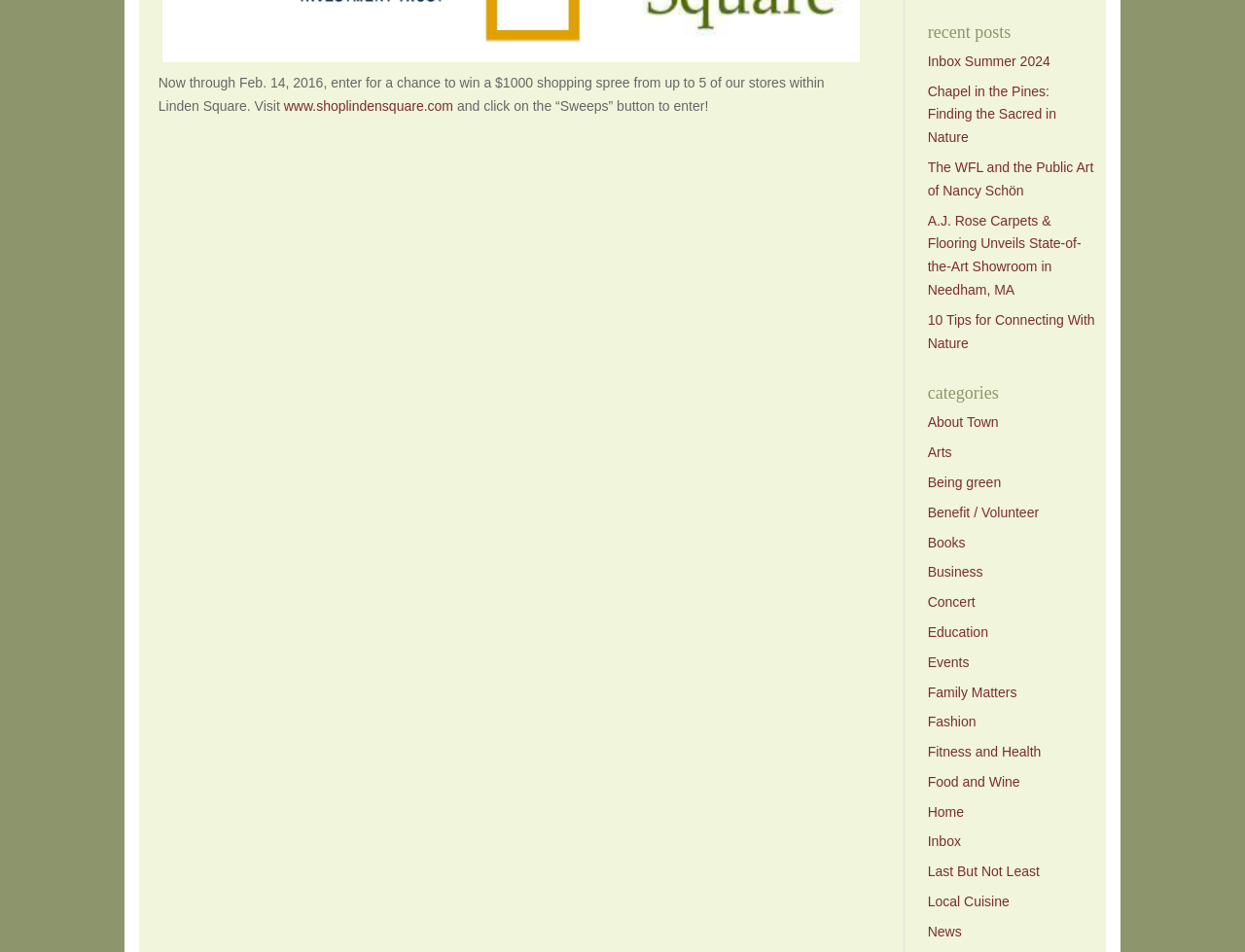Determine the bounding box coordinates in the format (top-left x, top-left y, bottom-right x, bottom-right y). Ensure all values are floating point numbers between 0 and 1. Identify the bounding box of the UI element described by: Home Improvement

None